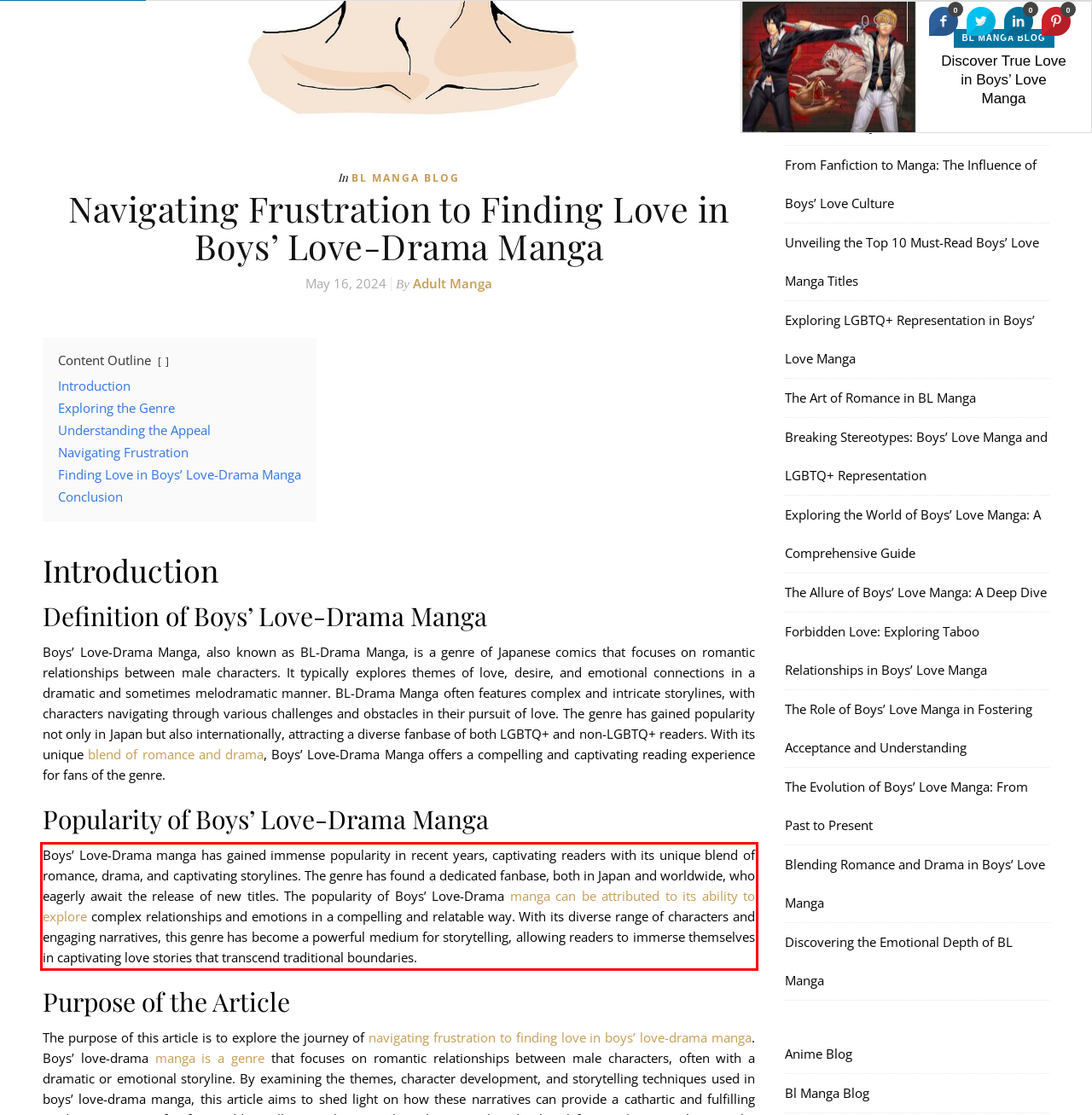Within the screenshot of the webpage, there is a red rectangle. Please recognize and generate the text content inside this red bounding box.

Boys’ Love-Drama manga has gained immense popularity in recent years, captivating readers with its unique blend of romance, drama, and captivating storylines. The genre has found a dedicated fanbase, both in Japan and worldwide, who eagerly await the release of new titles. The popularity of Boys’ Love-Drama manga can be attributed to its ability to explore complex relationships and emotions in a compelling and relatable way. With its diverse range of characters and engaging narratives, this genre has become a powerful medium for storytelling, allowing readers to immerse themselves in captivating love stories that transcend traditional boundaries.